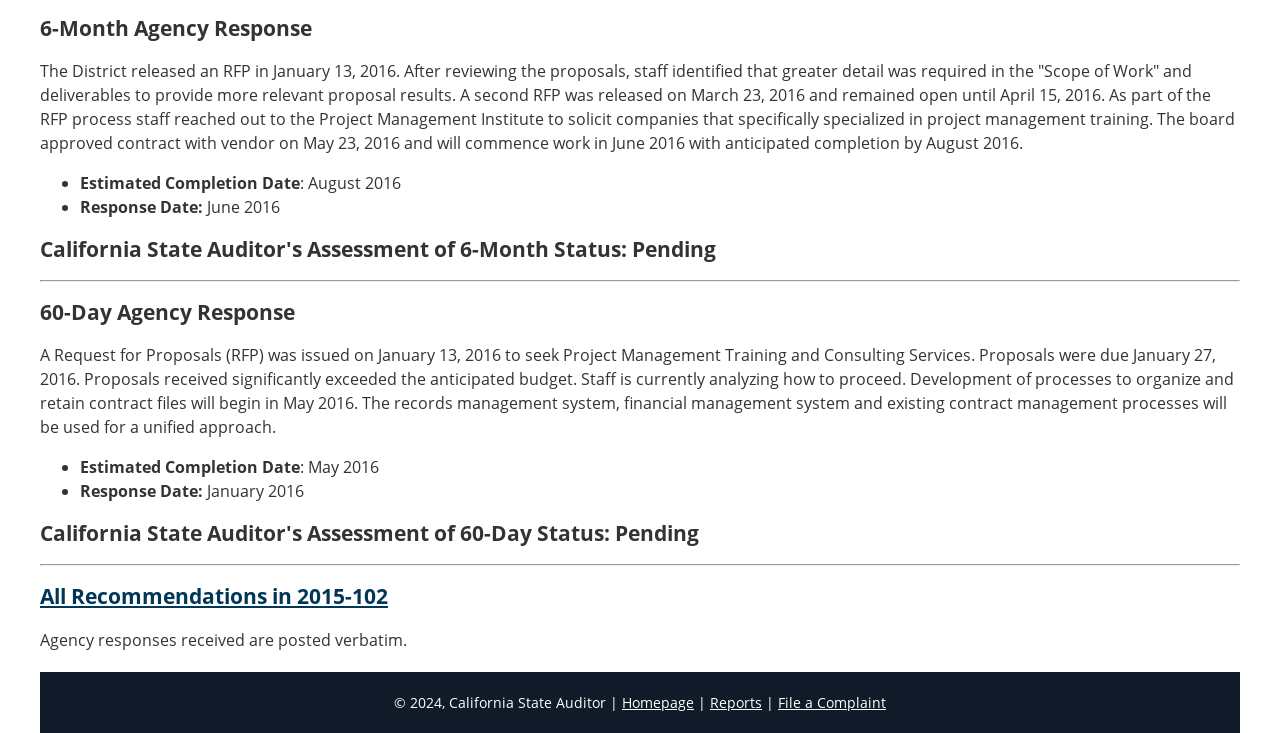Locate the UI element described by File a Complaint in the provided webpage screenshot. Return the bounding box coordinates in the format (top-left x, top-left y, bottom-right x, bottom-right y), ensuring all values are between 0 and 1.

[0.608, 0.945, 0.692, 0.971]